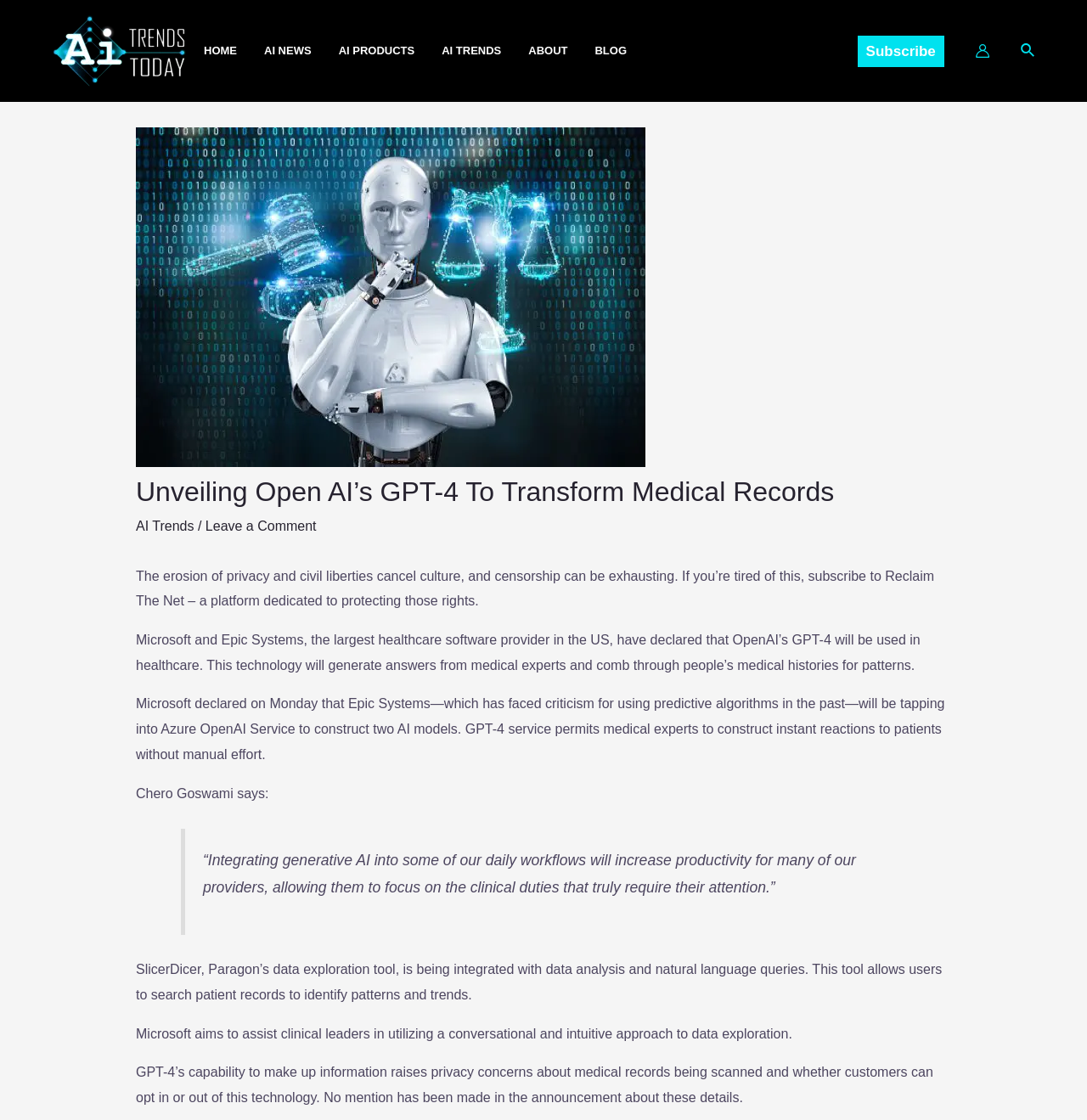Determine the main heading of the webpage and generate its text.

Unveiling Open AI’s GPT-4 To Transform Medical Records